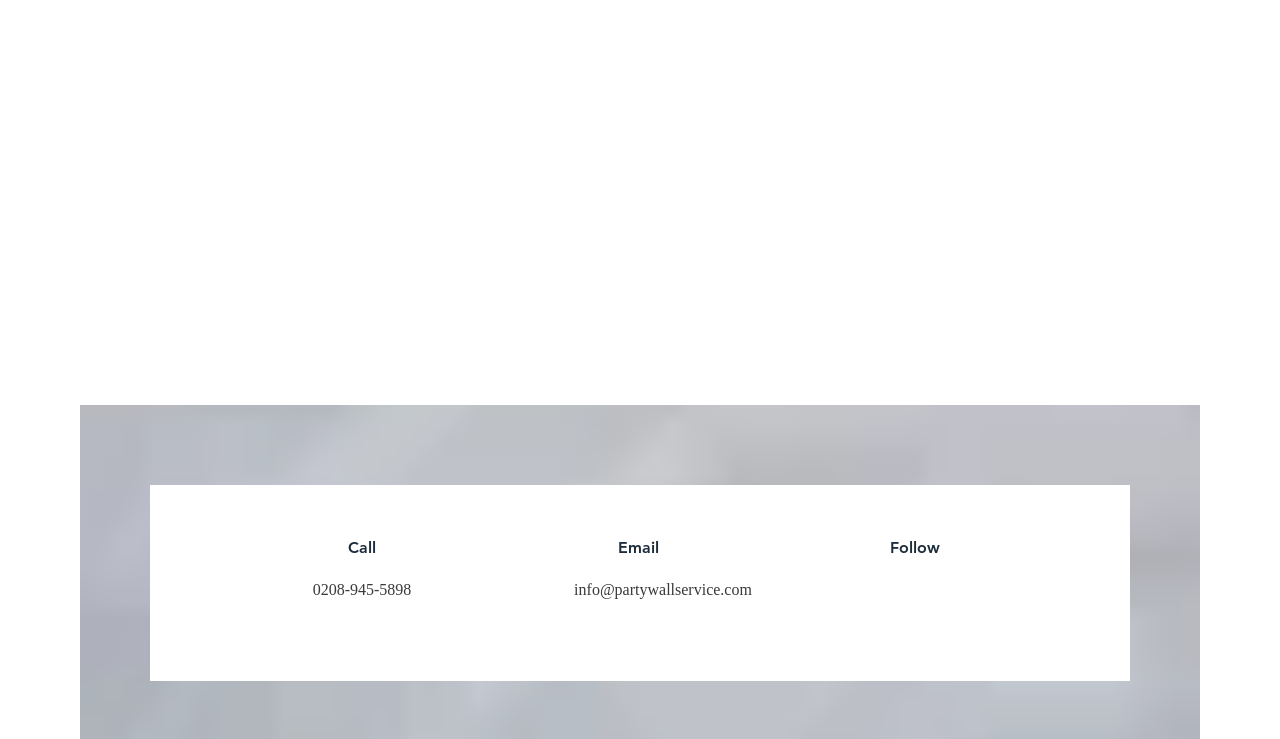Given the element description: "aria-label="Bing Icon"", predict the bounding box coordinates of this UI element. The coordinates must be four float numbers between 0 and 1, given as [left, top, right, bottom].

[0.62, 0.777, 0.645, 0.821]